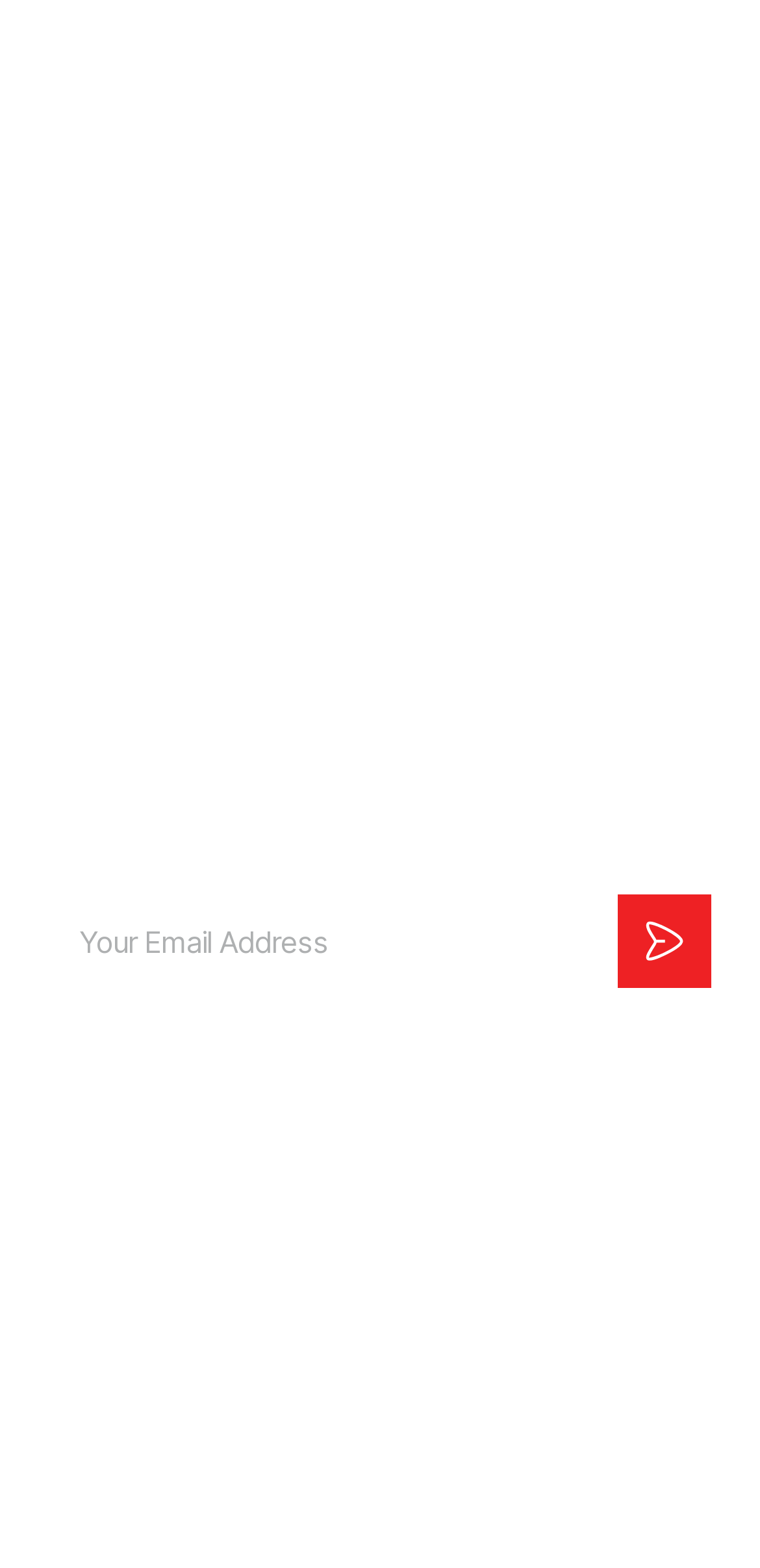Respond with a single word or phrase to the following question:
What is the purpose of the 'Subscription Form'?

Sign up for newsletter